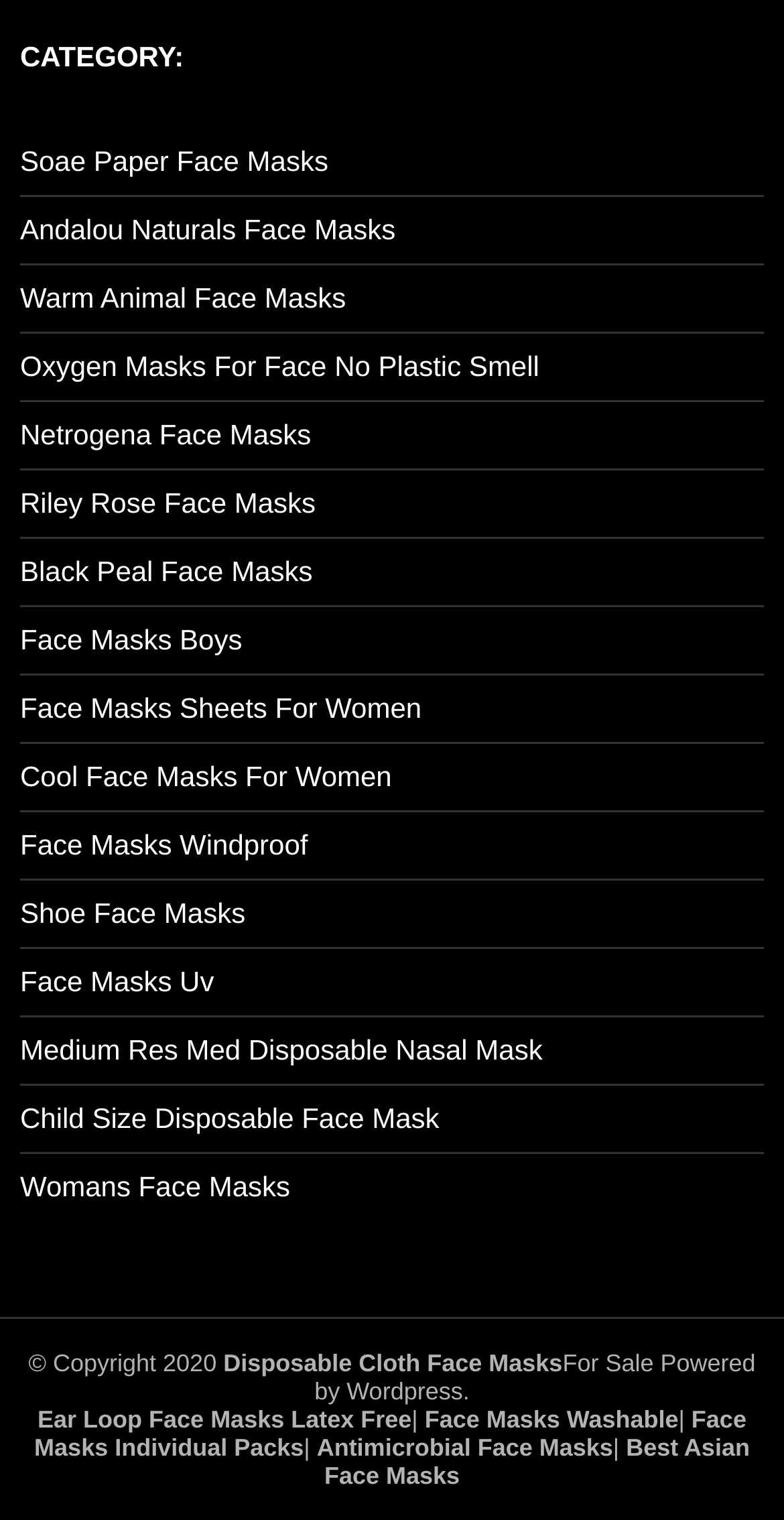Please determine the bounding box coordinates of the element's region to click for the following instruction: "Browse Oxygen Masks For Face No Plastic Smell".

[0.026, 0.23, 0.688, 0.251]